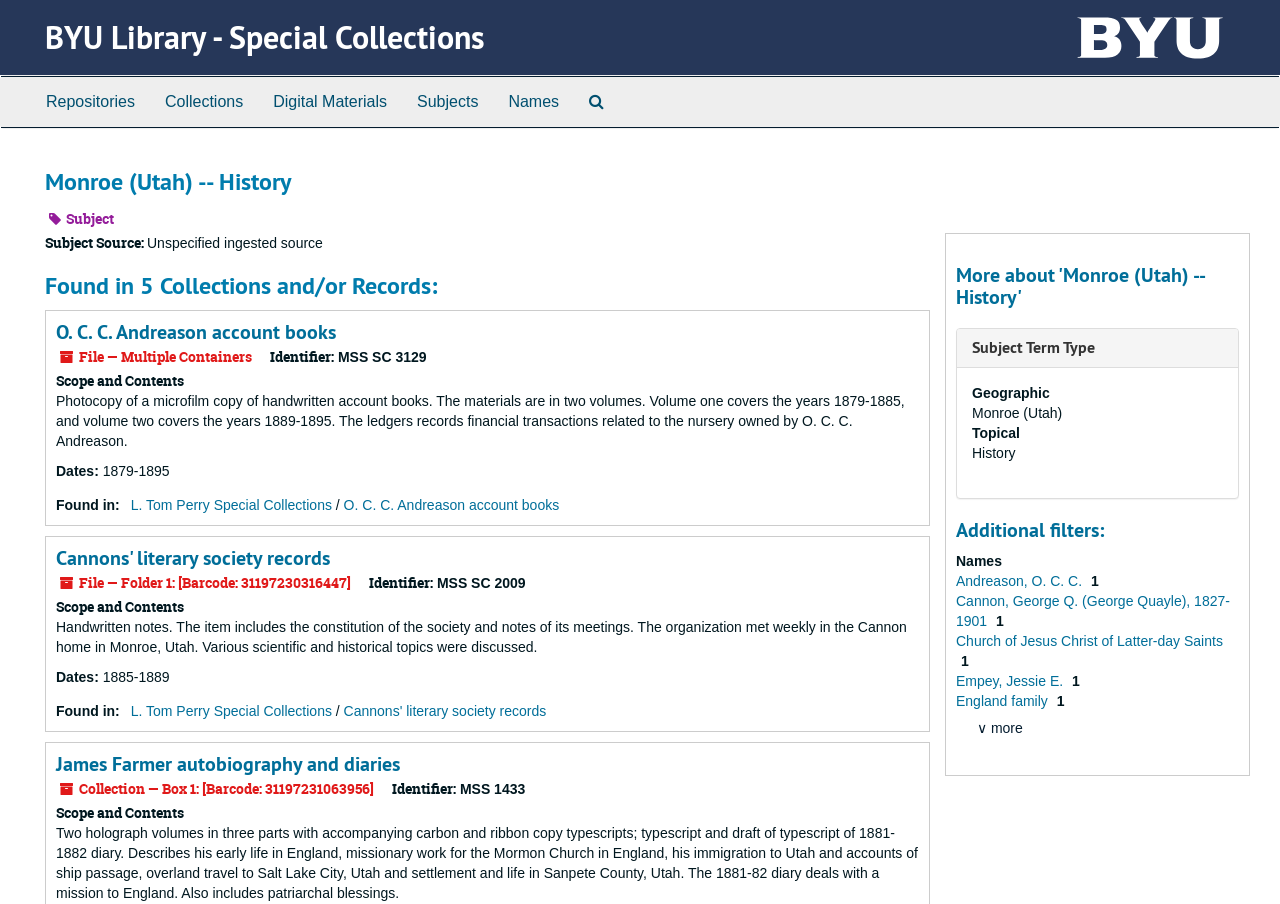Please identify the coordinates of the bounding box that should be clicked to fulfill this instruction: "View 'O. C. C. Andreason account books'".

[0.044, 0.353, 0.262, 0.381]